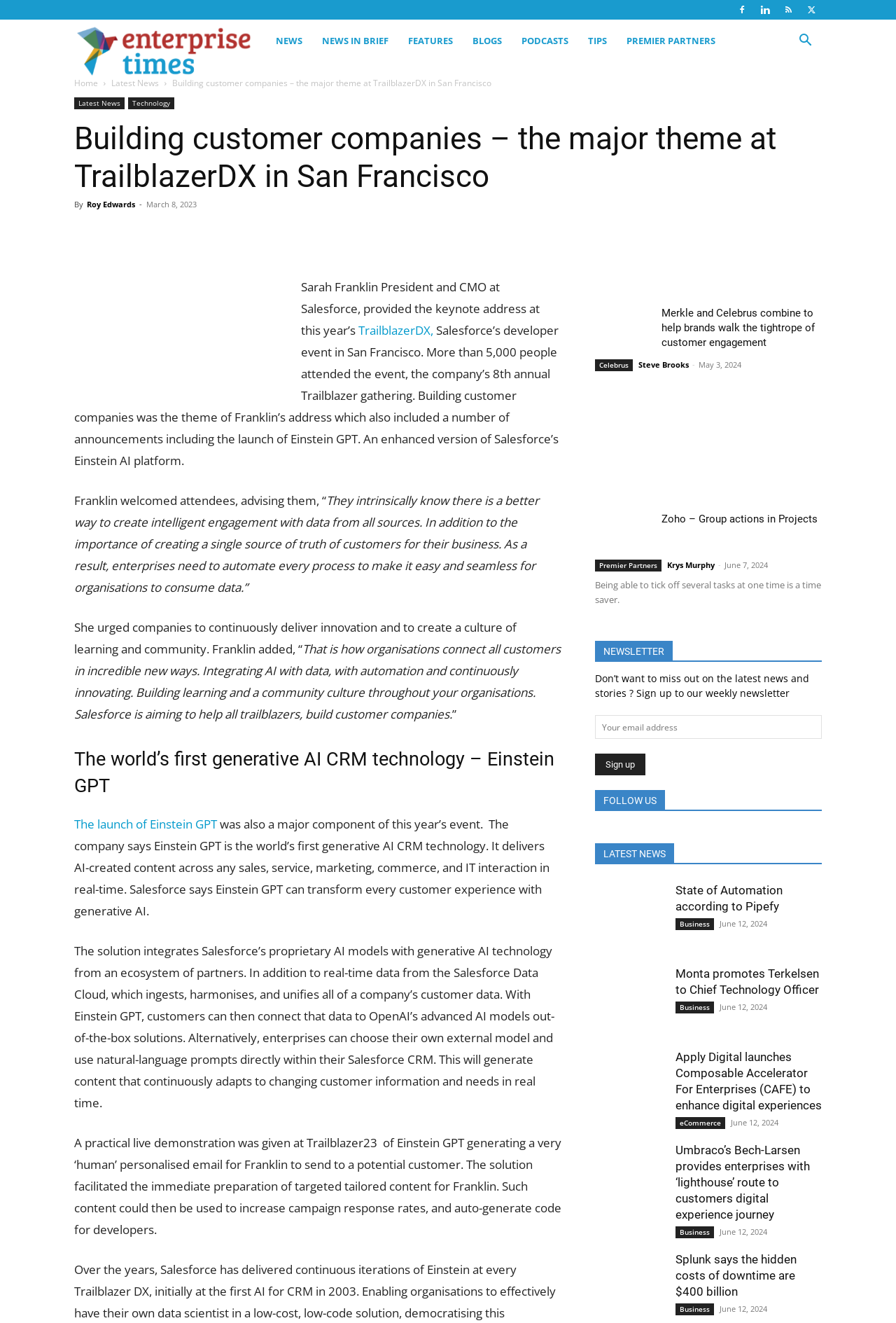Please identify the coordinates of the bounding box that should be clicked to fulfill this instruction: "Read the latest news".

[0.083, 0.058, 0.109, 0.067]